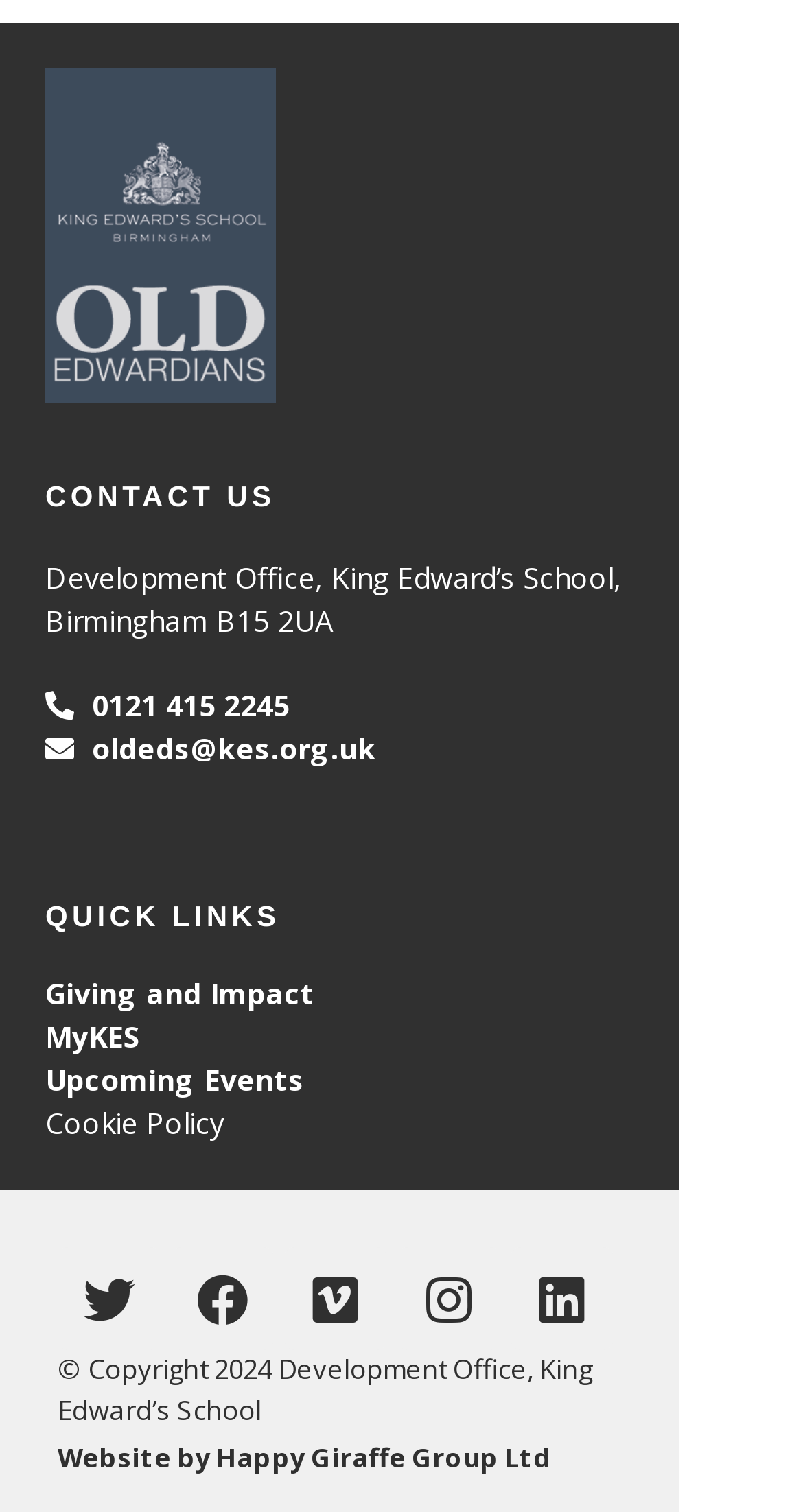Could you highlight the region that needs to be clicked to execute the instruction: "Send an email to oldeds@kes.org.uk"?

[0.056, 0.481, 0.79, 0.509]